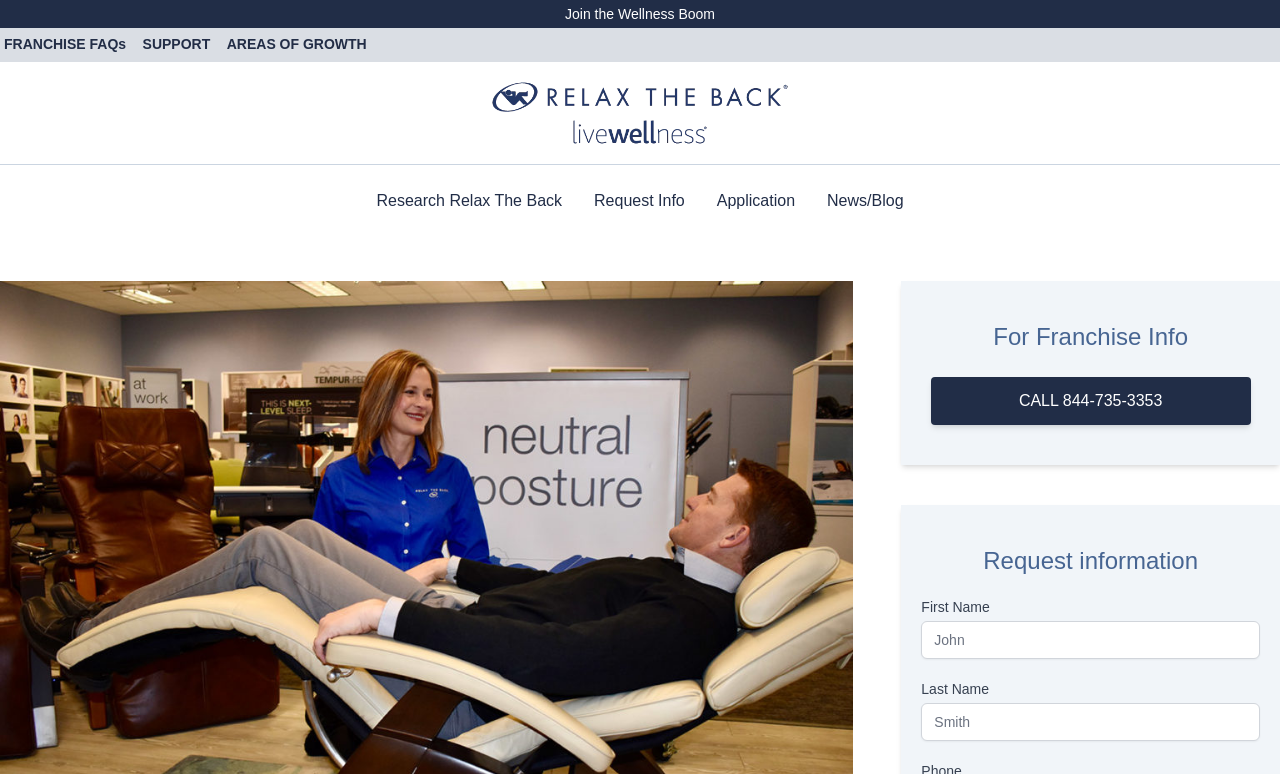Analyze the image and answer the question with as much detail as possible: 
How many input fields are there for requesting information?

I can see that there are two input fields with labels 'First Name' and 'Last Name' that are required to request information. These fields are accompanied by textboxes where users can enter their information.